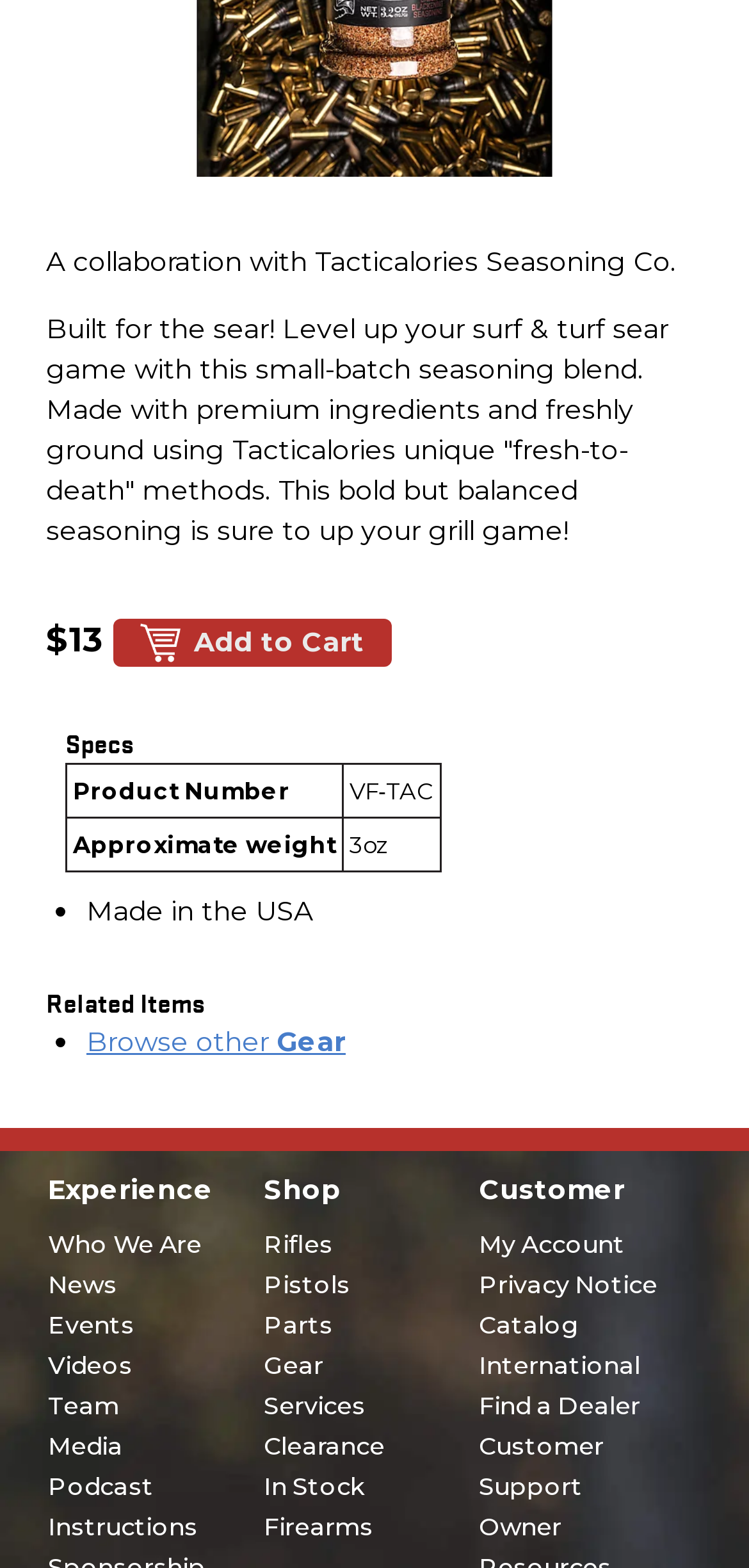Based on the image, please elaborate on the answer to the following question:
What is the price of the seasoning blend?

The price of the seasoning blend is mentioned as $13, which is displayed below the product description.